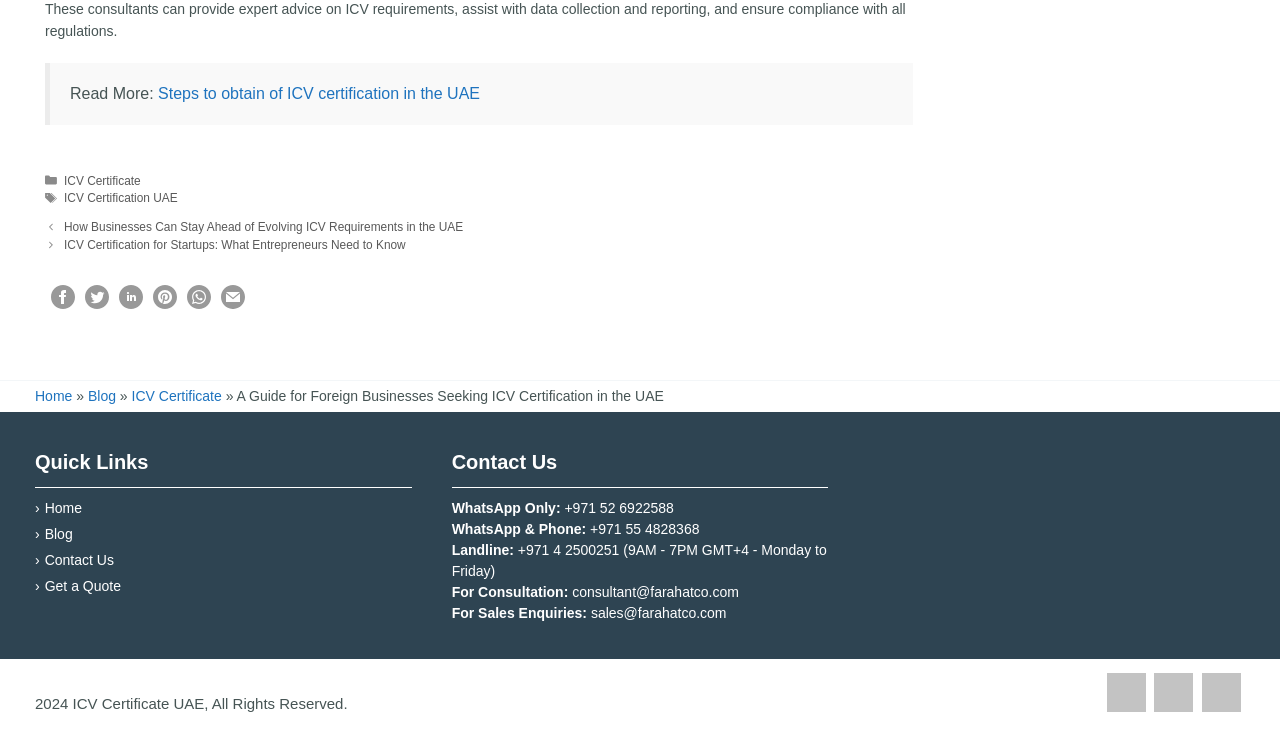Use one word or a short phrase to answer the question provided: 
What is the name of the company?

Farahatco